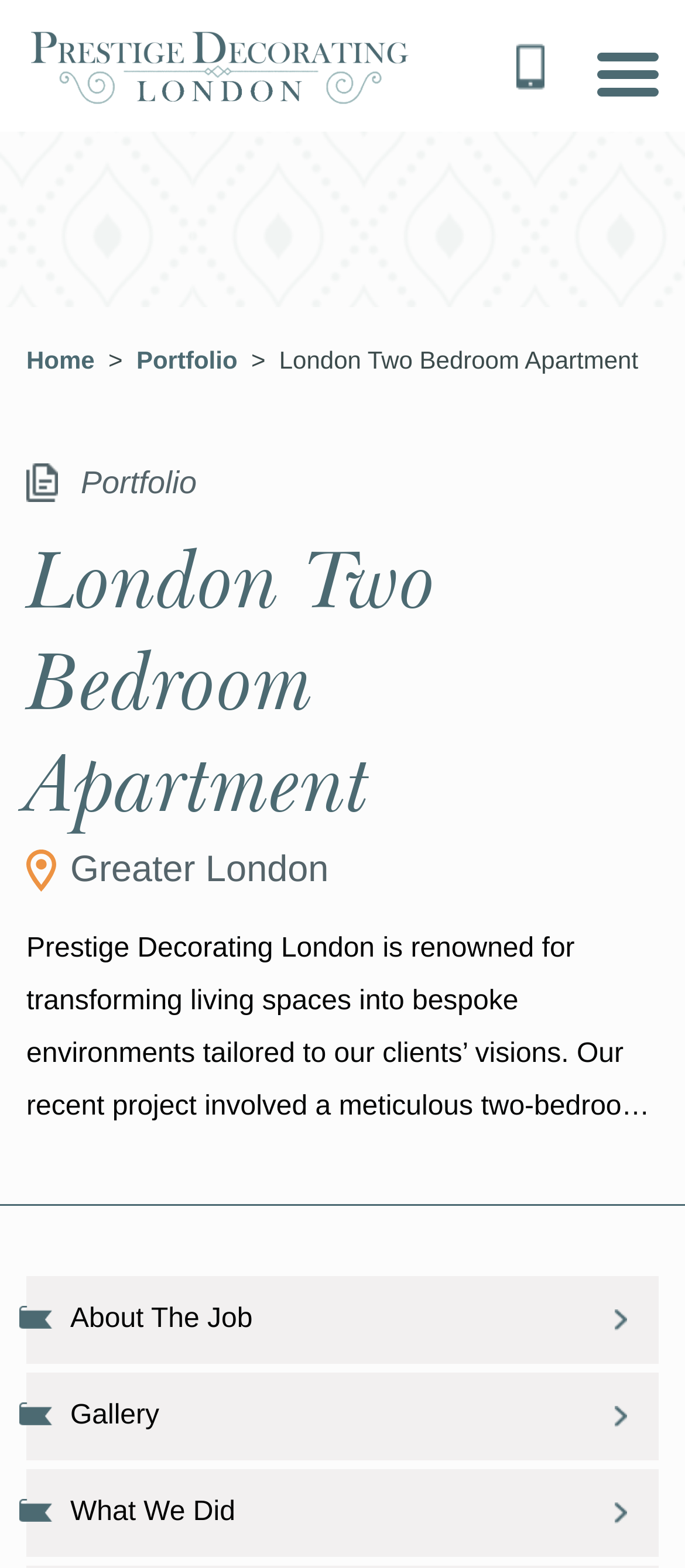Write an exhaustive caption that covers the webpage's main aspects.

This webpage is about a two-bedroom apartment renovation project in London by Prestige Decorating London. At the top left, there is a logo of Prestige Decorating London, which is an image with a link to the company's website. Next to the logo, there is a phone number icon, which is also a link. 

Below the logo, there is a navigation menu with links to "Home", "Portfolio", and other pages. The title of the webpage, "London Two Bedroom Apartment", is displayed prominently in a large font size. 

Under the title, there is a subheading "Greater London" and a paragraph describing the project, which involves transforming a living space into a bespoke environment tailored to the client's vision. The project is a two-bedroom apartment renovation in the heart of London, designed to infuse modernity and functionality into each room.

At the bottom of the page, there are three links: "About The Job", "Gallery", and "What We Did", which provide more information about the project.